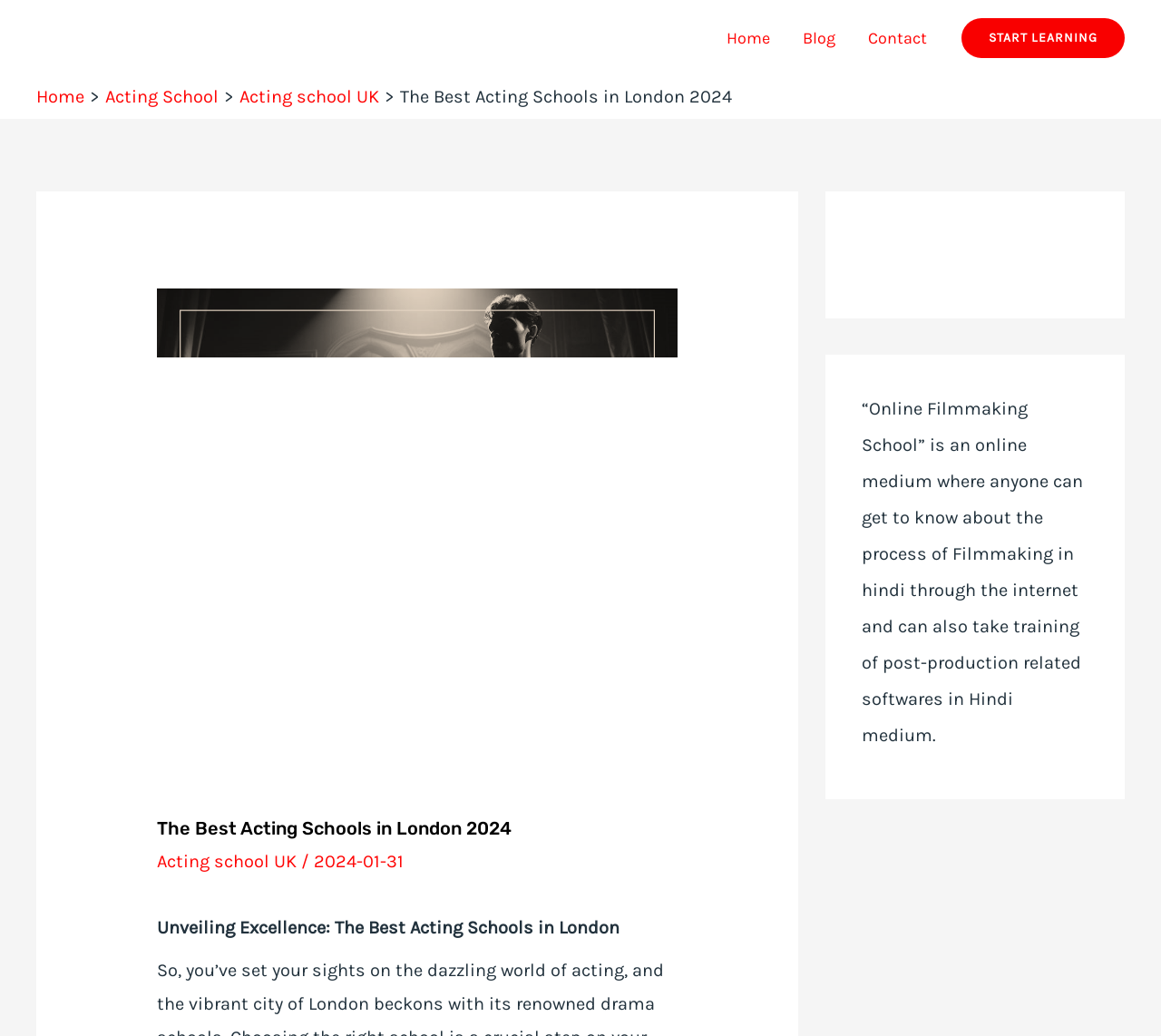What is the purpose of the 'START LEARNING' link?
Give a single word or phrase answer based on the content of the image.

To start learning